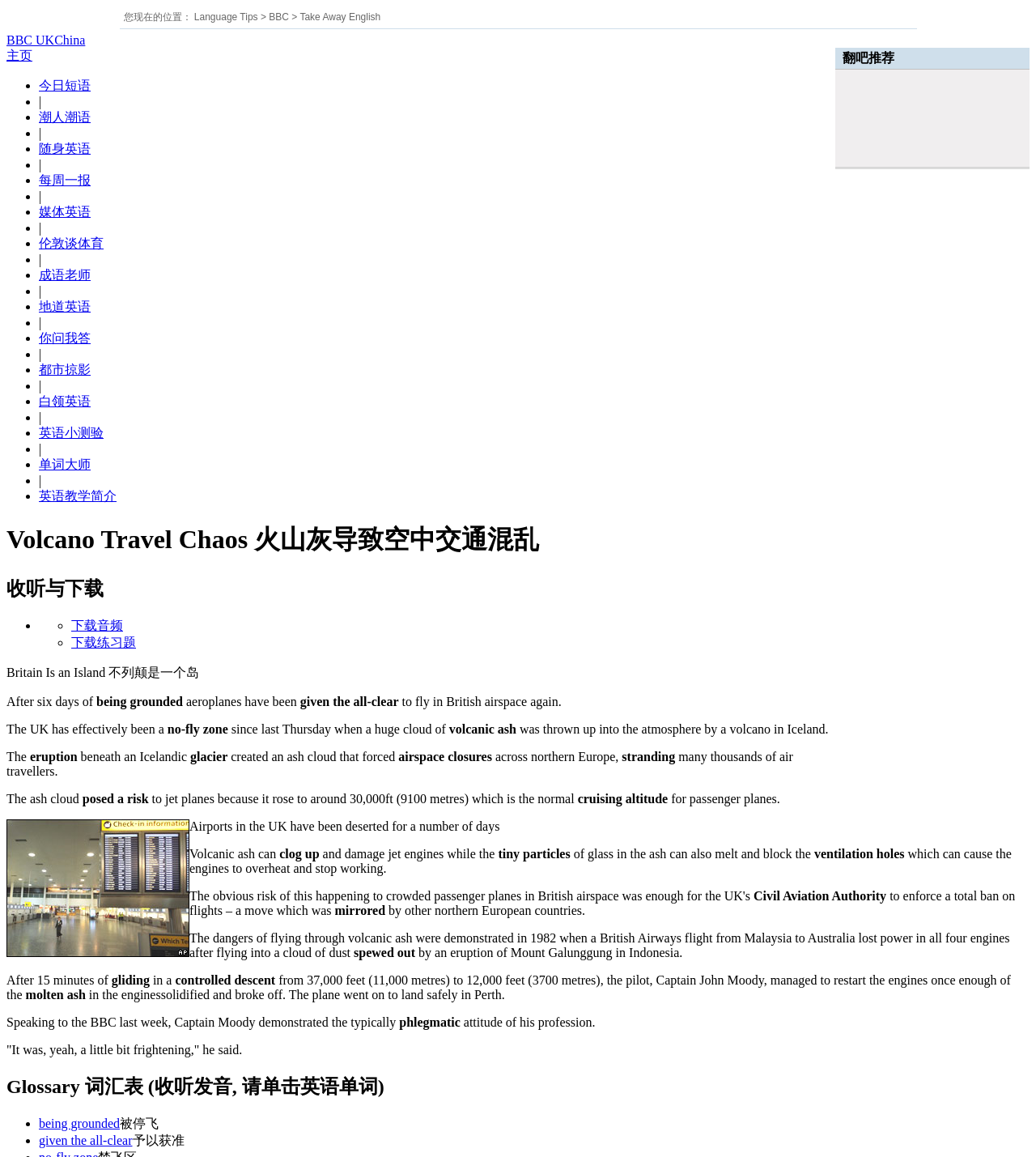Reply to the question with a brief word or phrase: What is the topic of the news article?

Volcano Travel Chaos